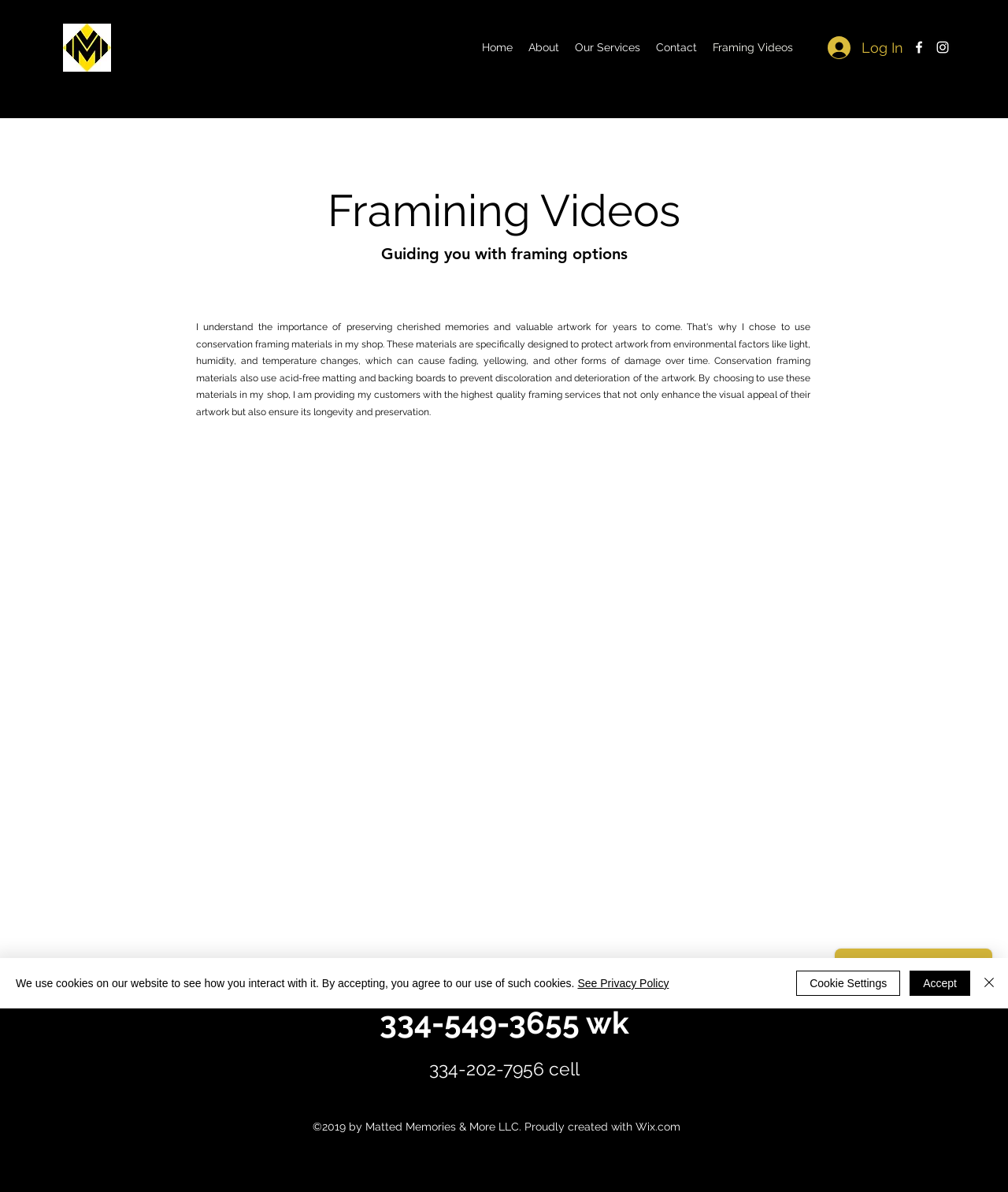Respond to the question with just a single word or phrase: 
What is the purpose of the main heading?

Guiding framing options